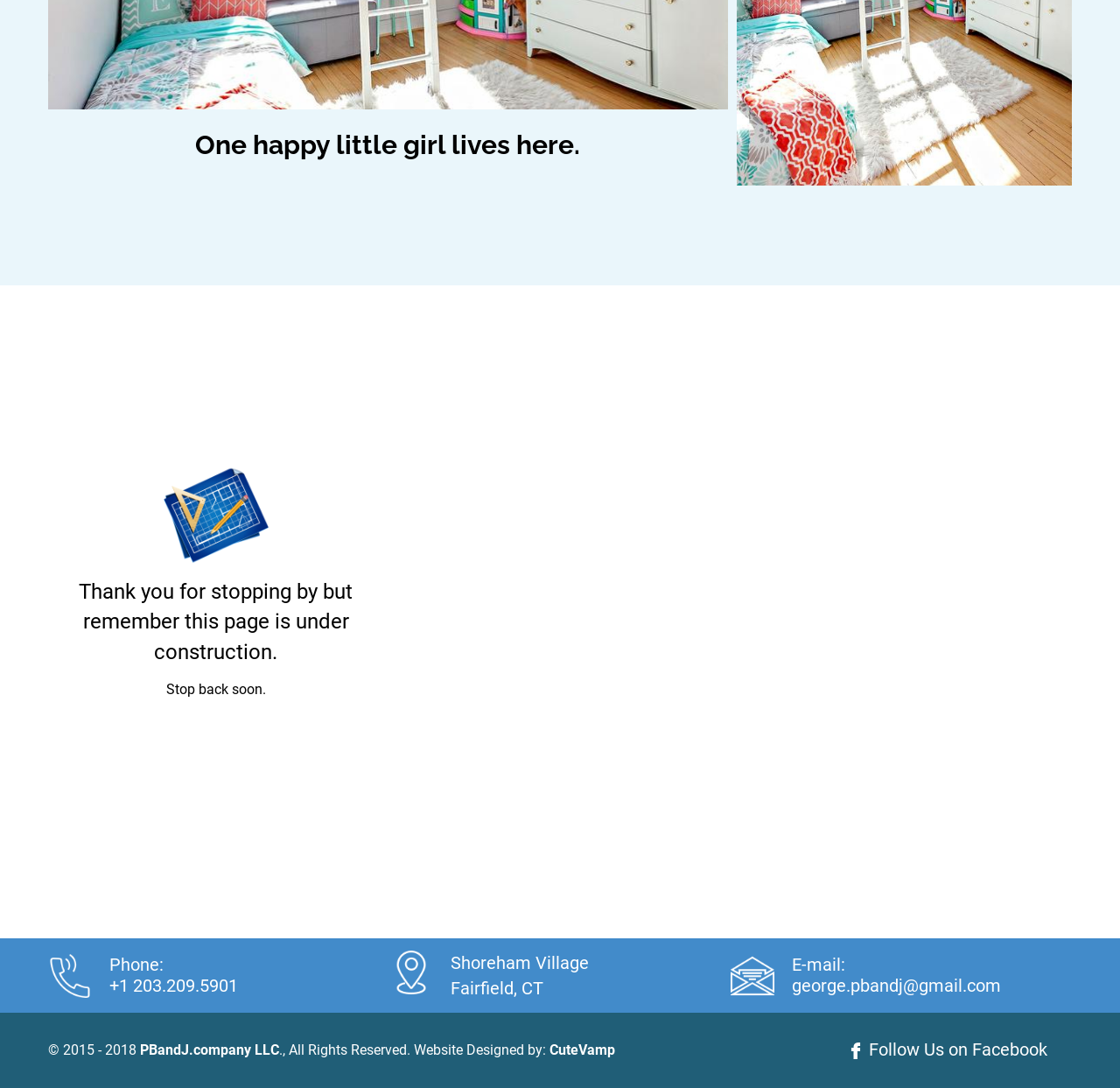Who designed the website?
Kindly give a detailed and elaborate answer to the question.

I found the website designer by reading the text at the bottom of the page, which says 'Website Designed by: CuteVamp'.